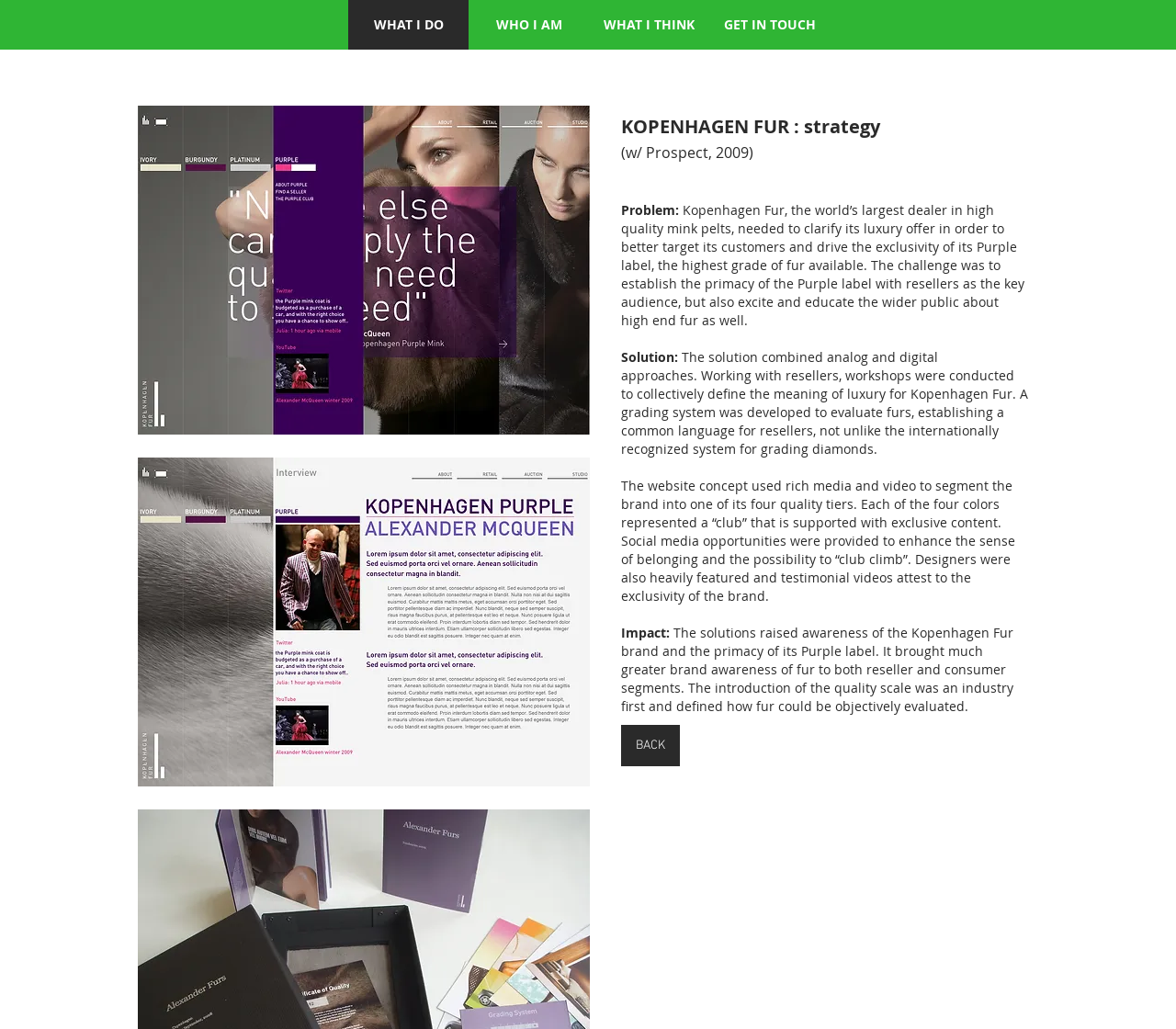Please respond to the question using a single word or phrase:
What is the purpose of the workshops conducted with resellers?

Define luxury